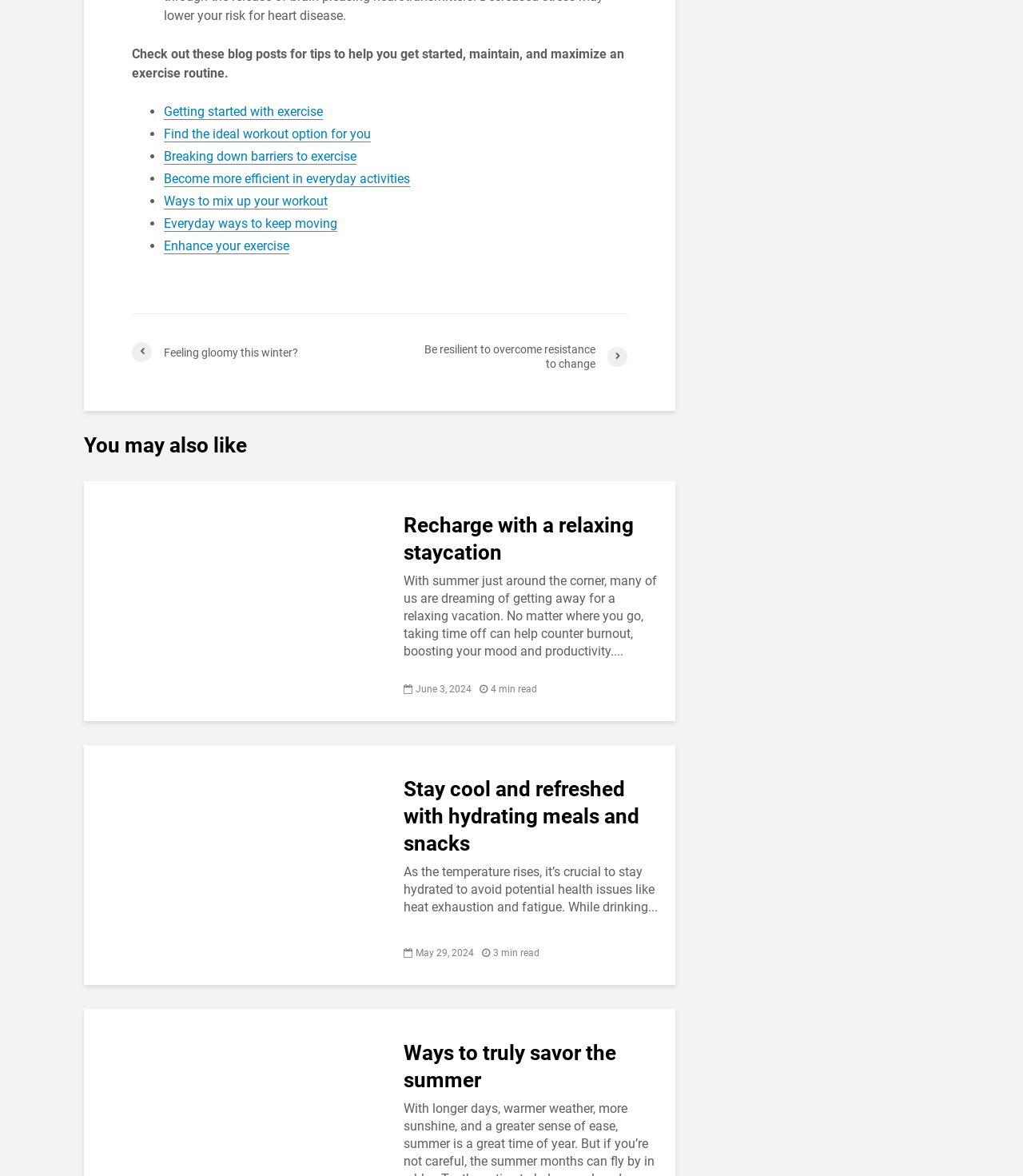Determine the bounding box coordinates for the area that needs to be clicked to fulfill this task: "Search for videos". The coordinates must be given as four float numbers between 0 and 1, i.e., [left, top, right, bottom].

None